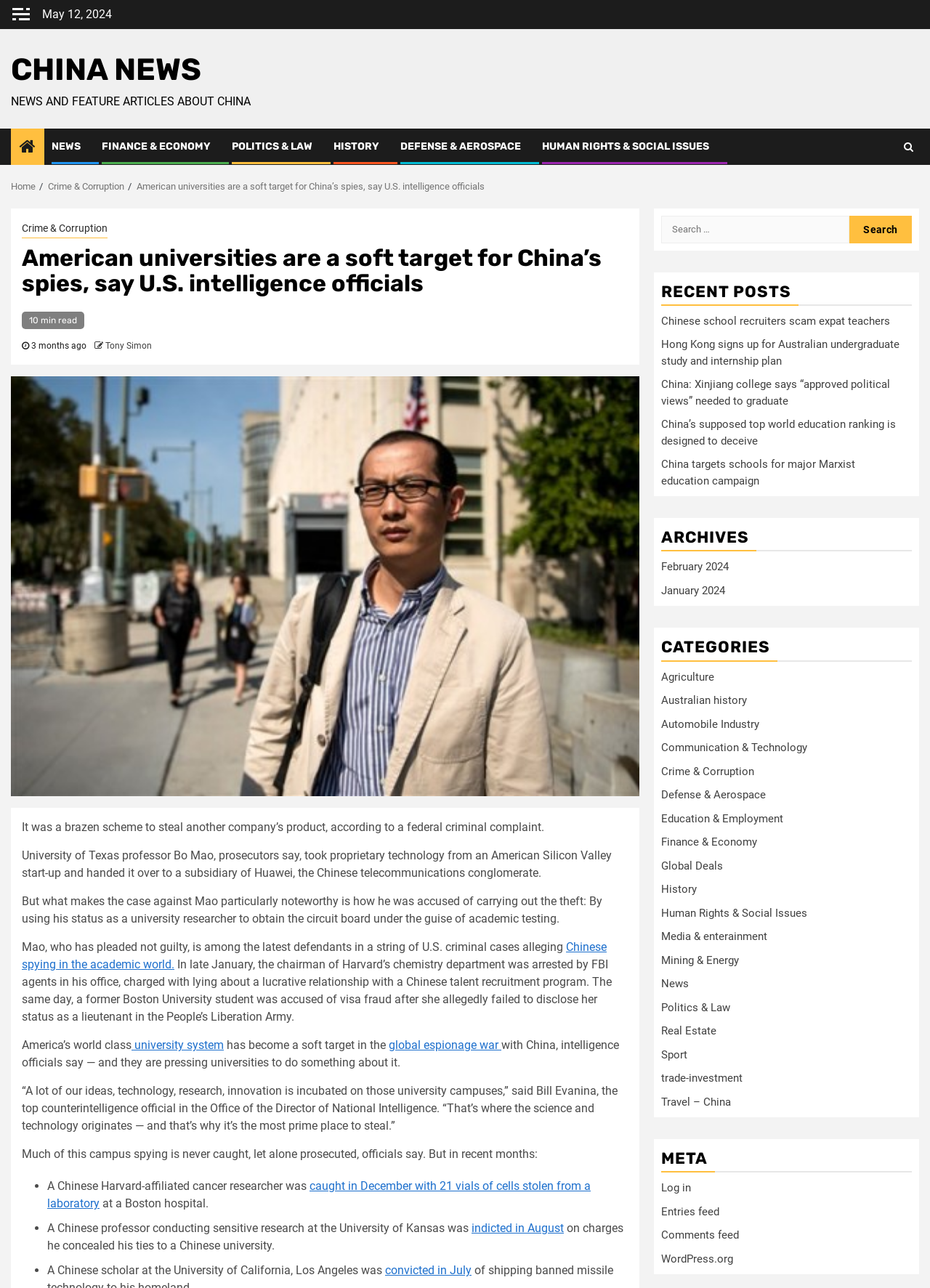Can you find the bounding box coordinates for the element that needs to be clicked to execute this instruction: "Browse the 'RECENT POSTS' section"? The coordinates should be given as four float numbers between 0 and 1, i.e., [left, top, right, bottom].

[0.711, 0.217, 0.98, 0.237]